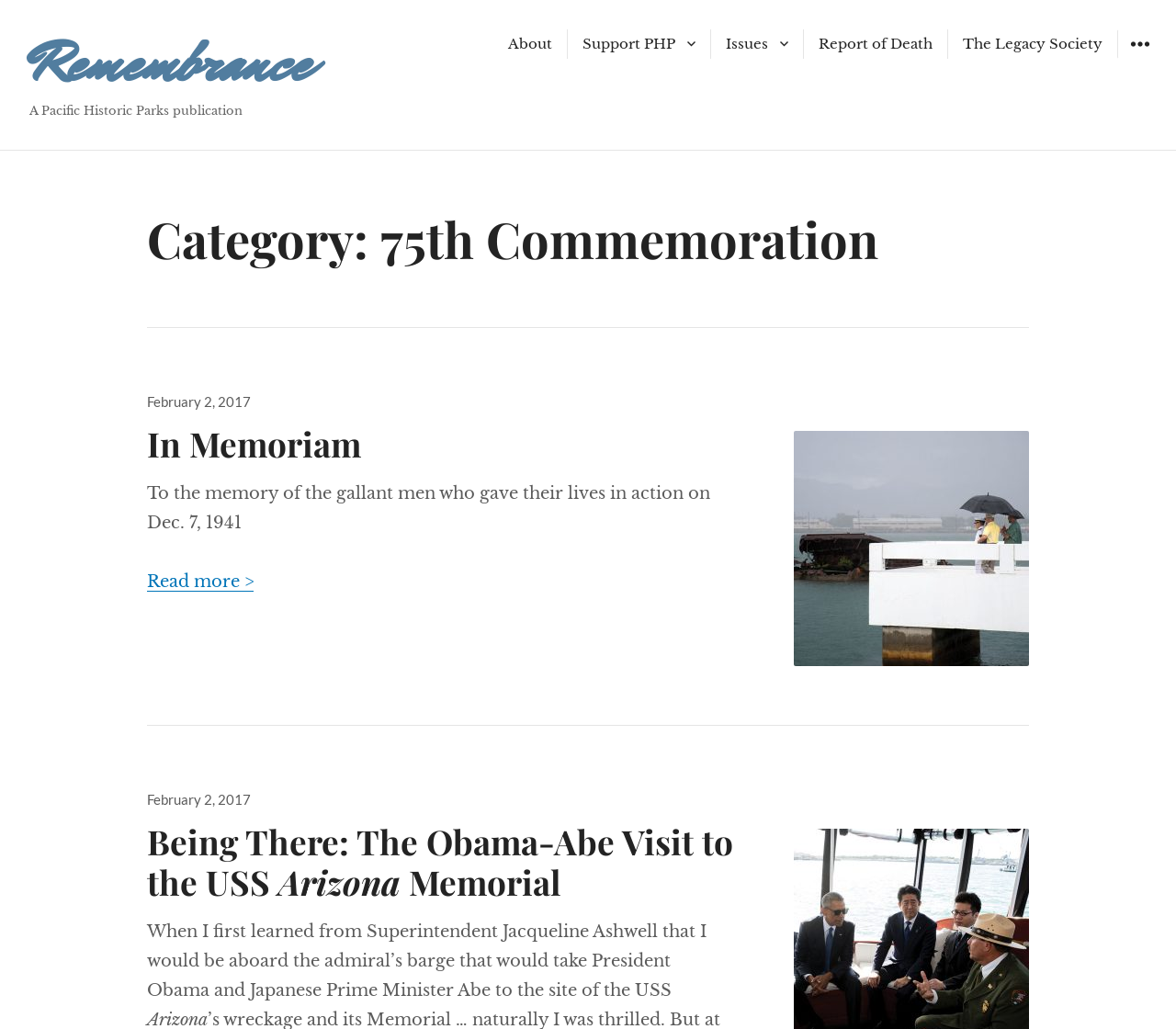Please identify the bounding box coordinates of the element's region that I should click in order to complete the following instruction: "Make a donation". The bounding box coordinates consist of four float numbers between 0 and 1, i.e., [left, top, right, bottom].

[0.483, 0.153, 0.67, 0.196]